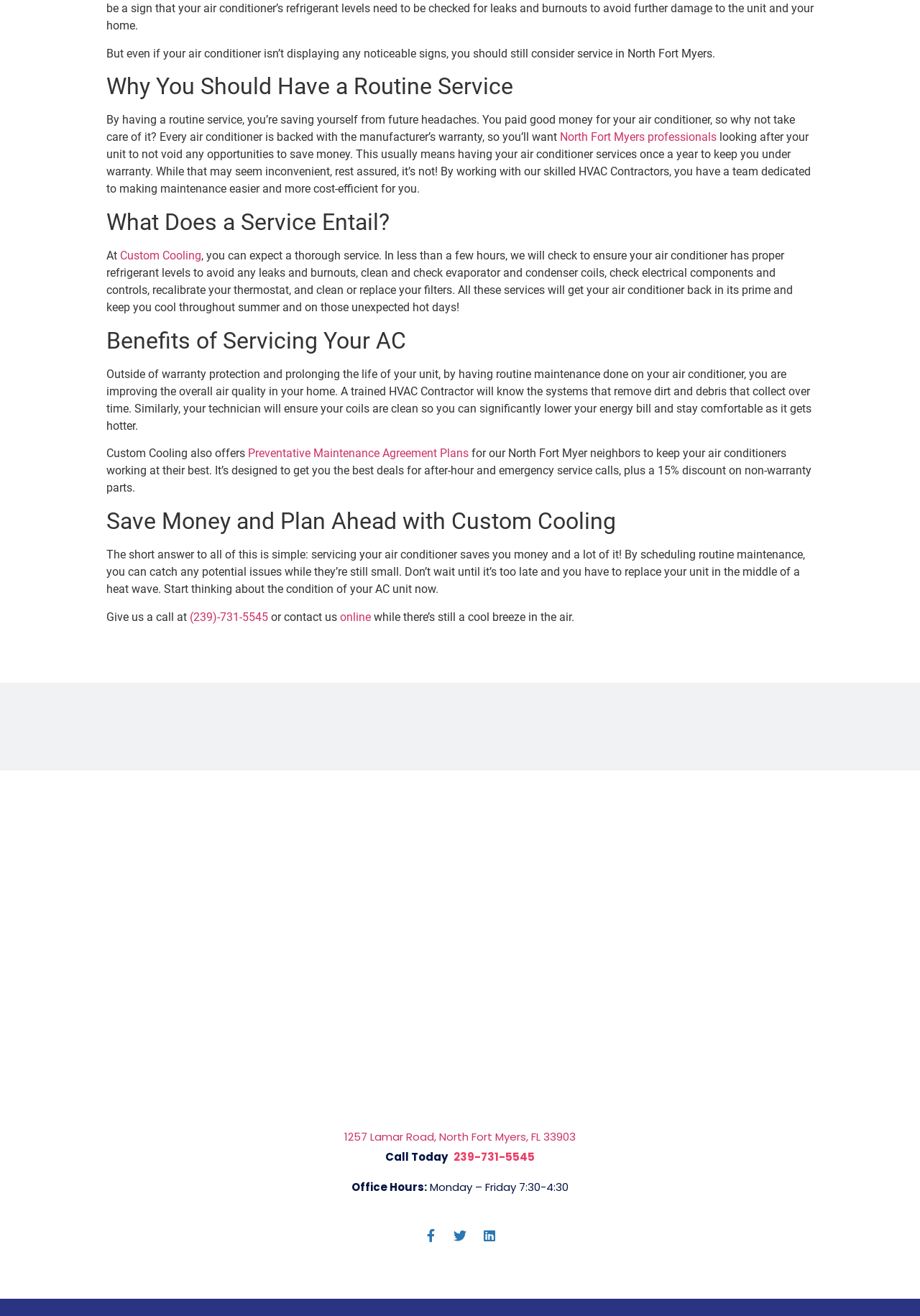What does Custom Cooling offer for North Fort Myers neighbors?
Please analyze the image and answer the question with as much detail as possible.

The webpage mentions that Custom Cooling offers Preventative Maintenance Agreement Plans for North Fort Myers neighbors to keep their air conditioners working at their best, which includes benefits like discounts on non-warranty parts and priority service calls.